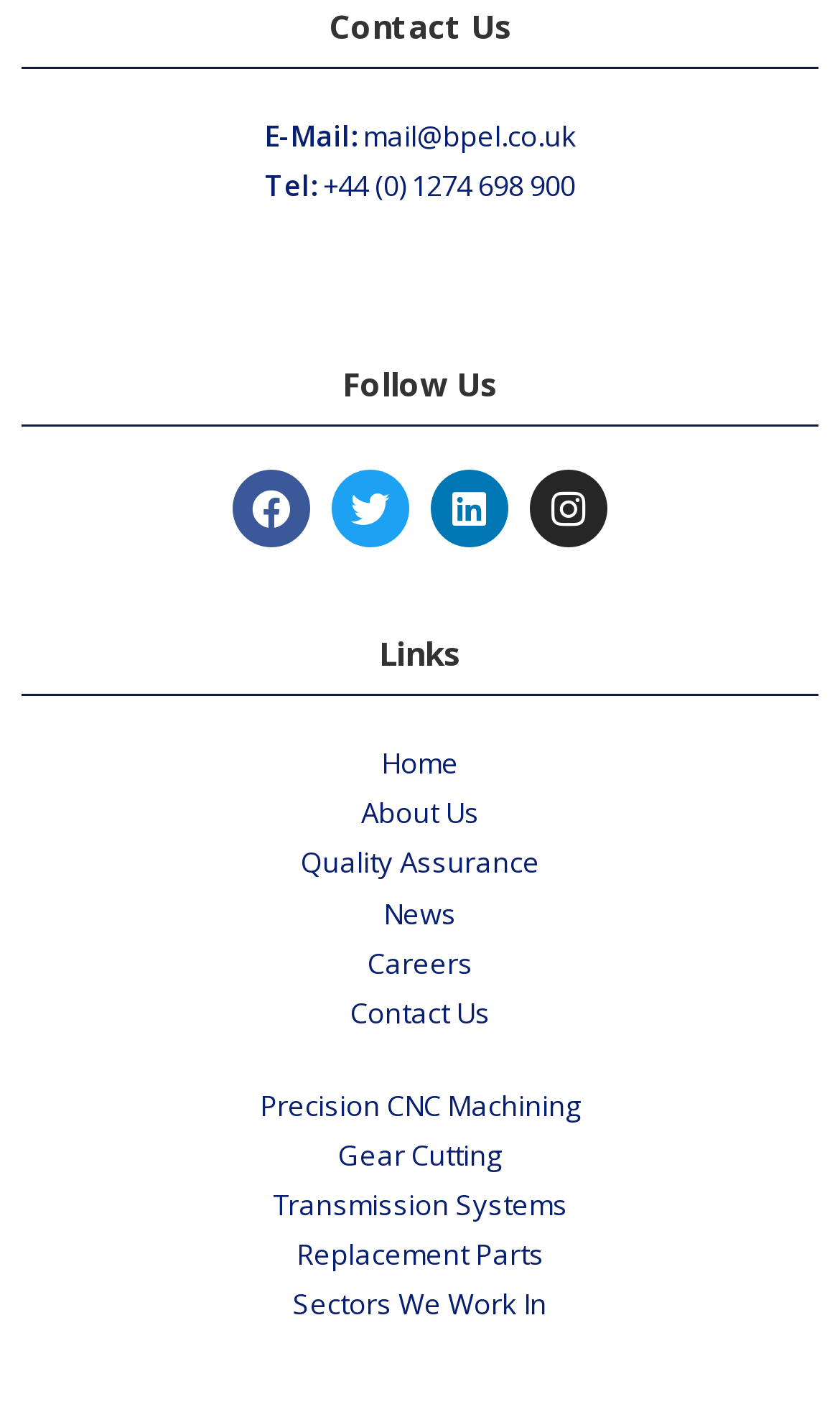Answer the question briefly using a single word or phrase: 
What is the last link in the 'Links' section?

Sectors We Work In